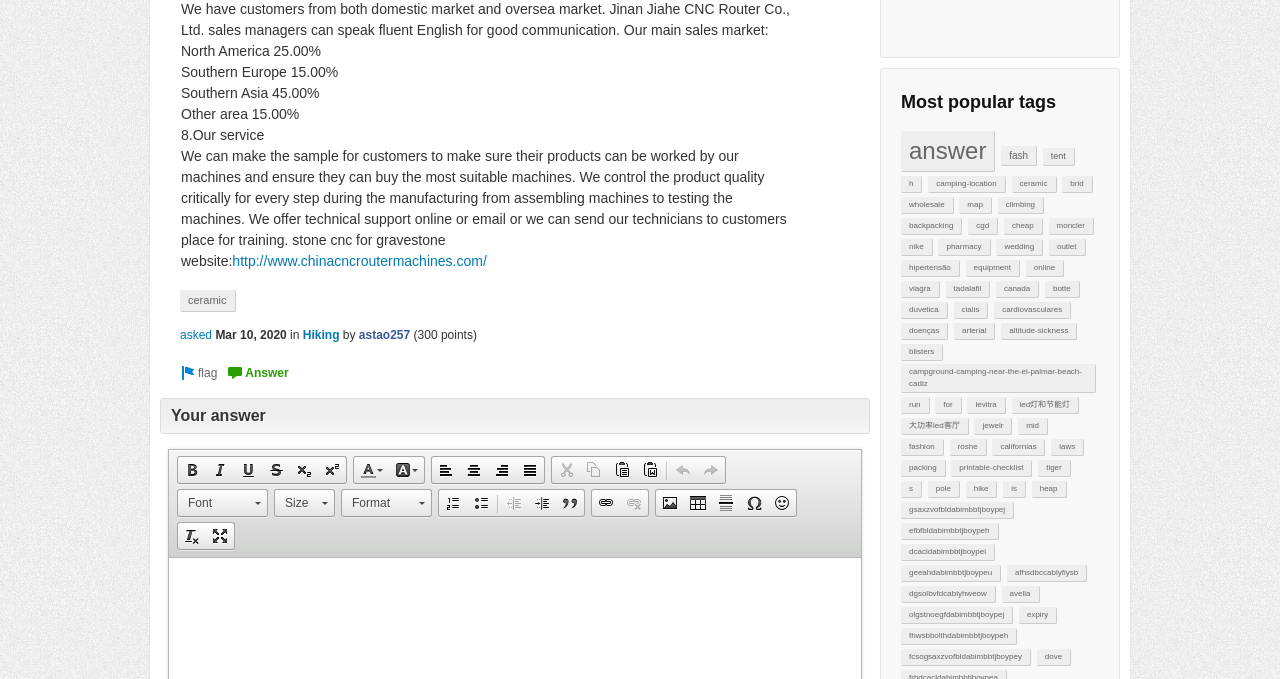What is the company's main sales market?
Answer the question with a detailed and thorough explanation.

According to the webpage, the company's main sales market is Southern Asia, which accounts for 45.00% of their sales.